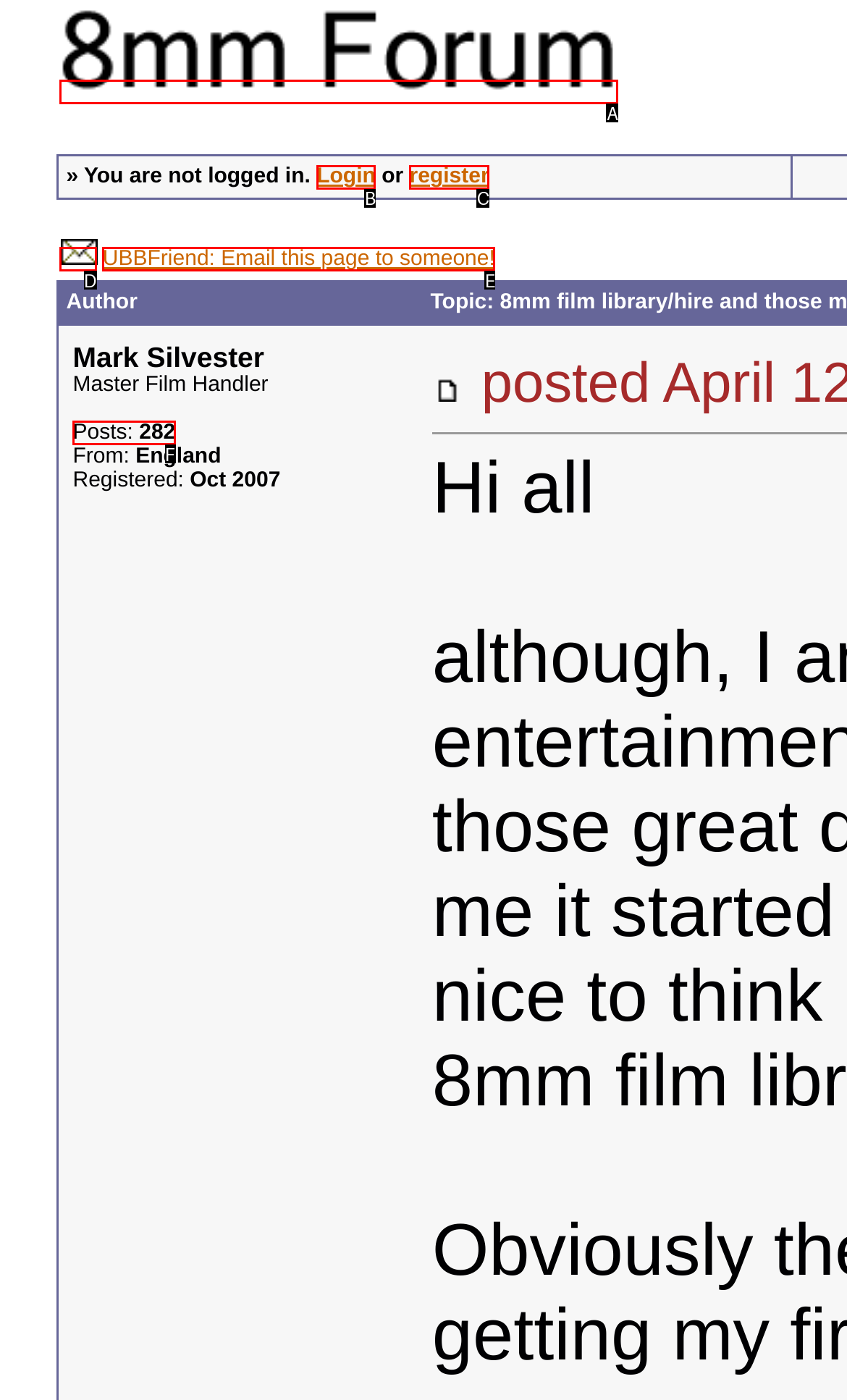Find the option that aligns with: [ thread ]
Provide the letter of the corresponding option.

None